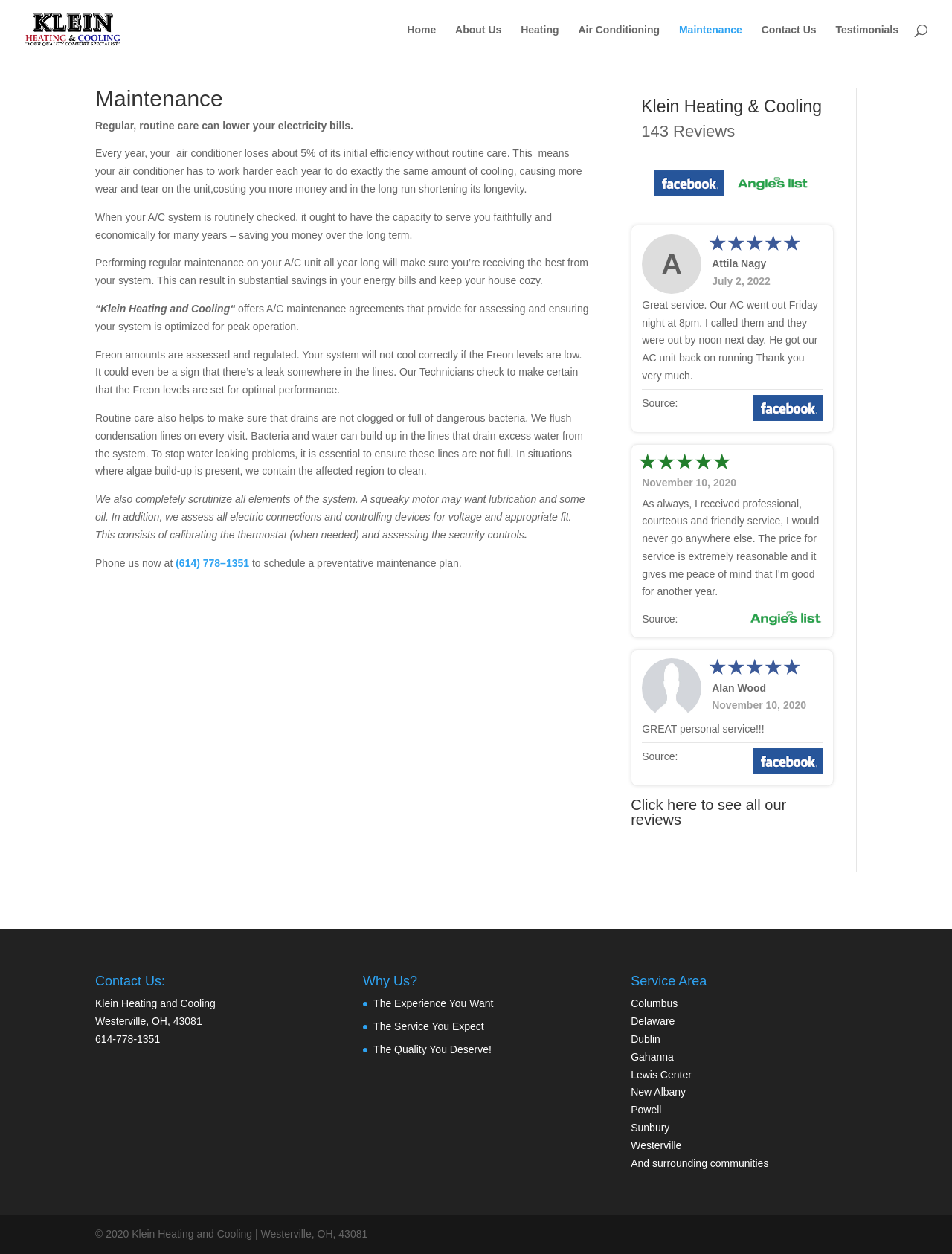Predict the bounding box for the UI component with the following description: "Disclaimer and Privacy Policy".

None